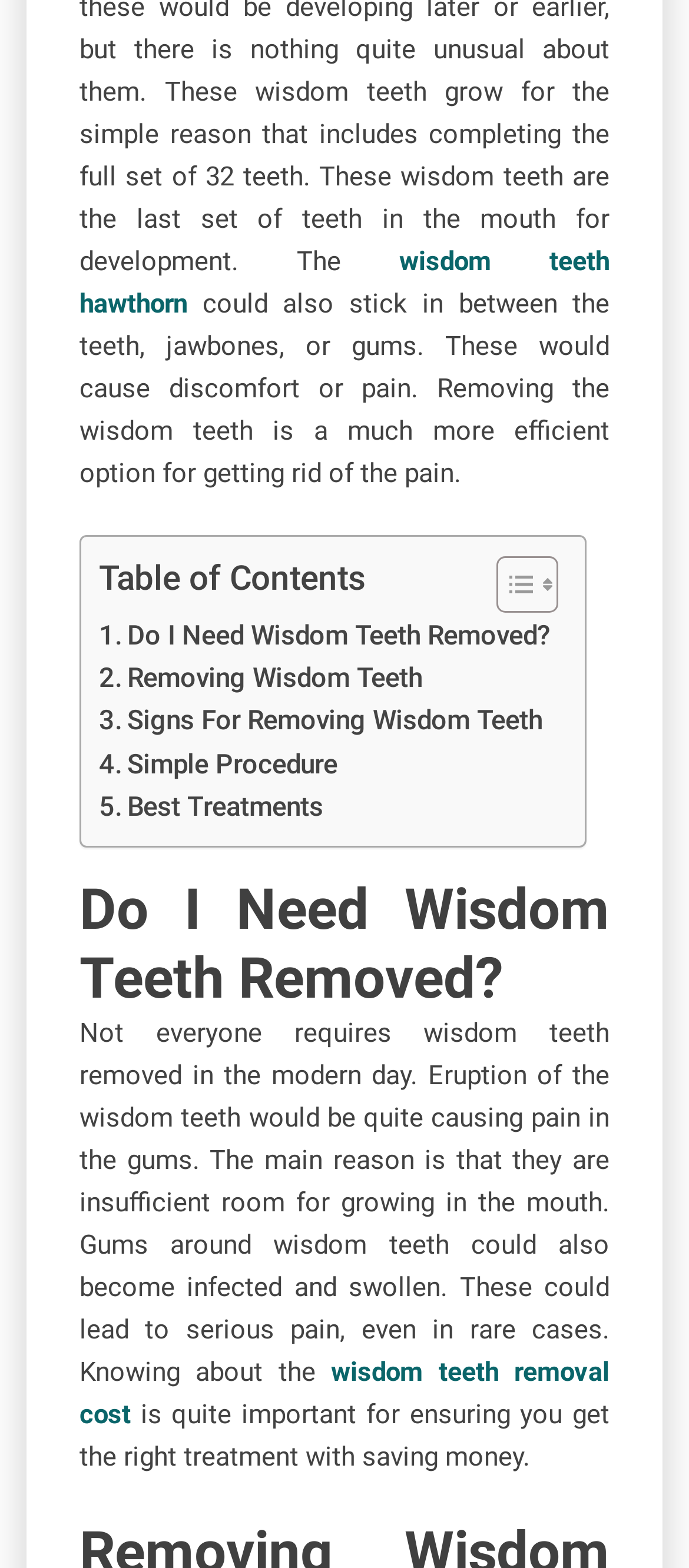Find the UI element described as: "wisdom teeth removal cost" and predict its bounding box coordinates. Ensure the coordinates are four float numbers between 0 and 1, [left, top, right, bottom].

[0.115, 0.865, 0.885, 0.912]